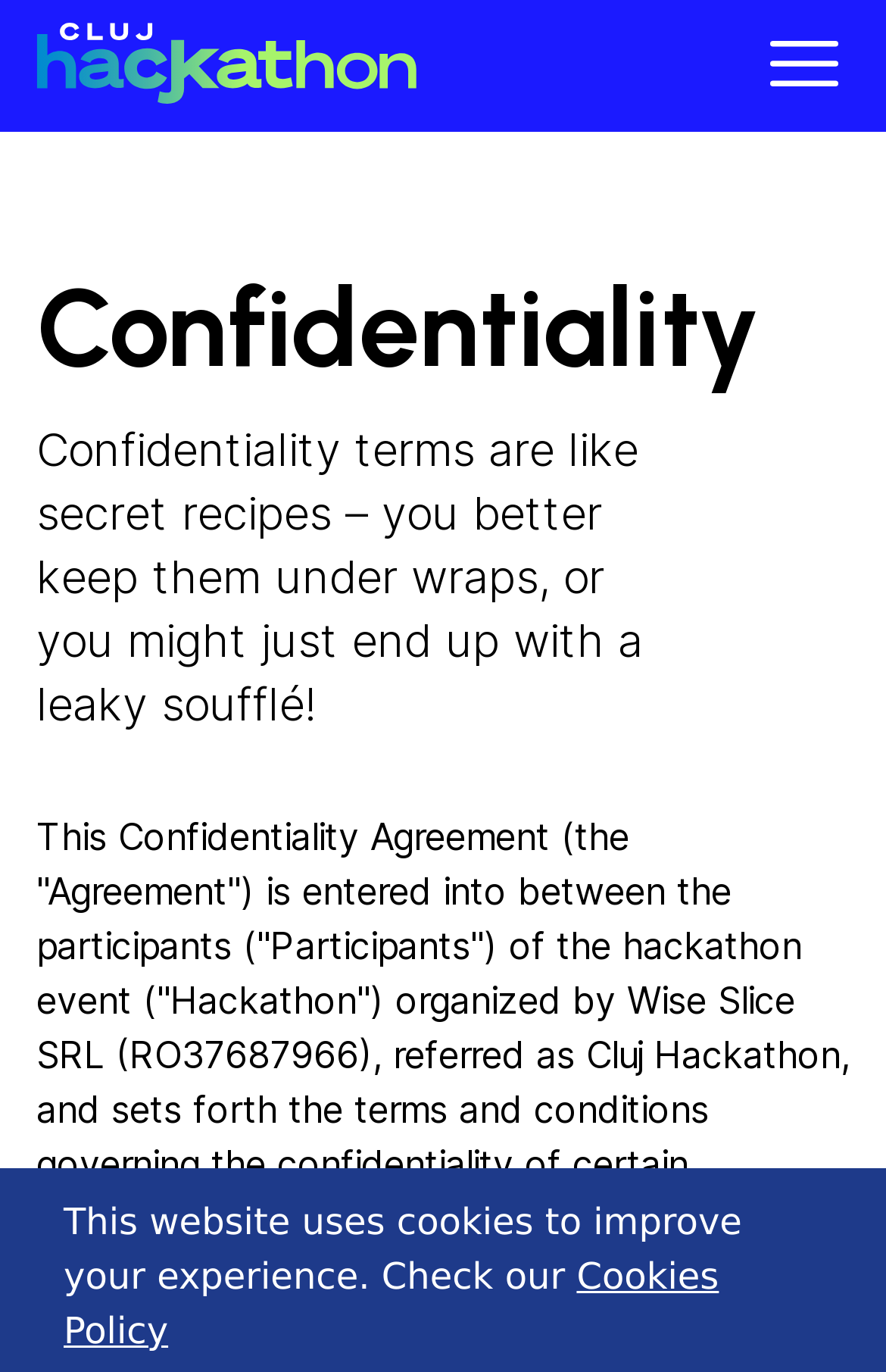What is the relationship between the Participants and the Hackathon?
Provide a well-explained and detailed answer to the question.

The relationship between the Participants and the Hackathon can be inferred from the text, which states that the Participants are part of the Hackathon event organized by Wise Slice SRL.